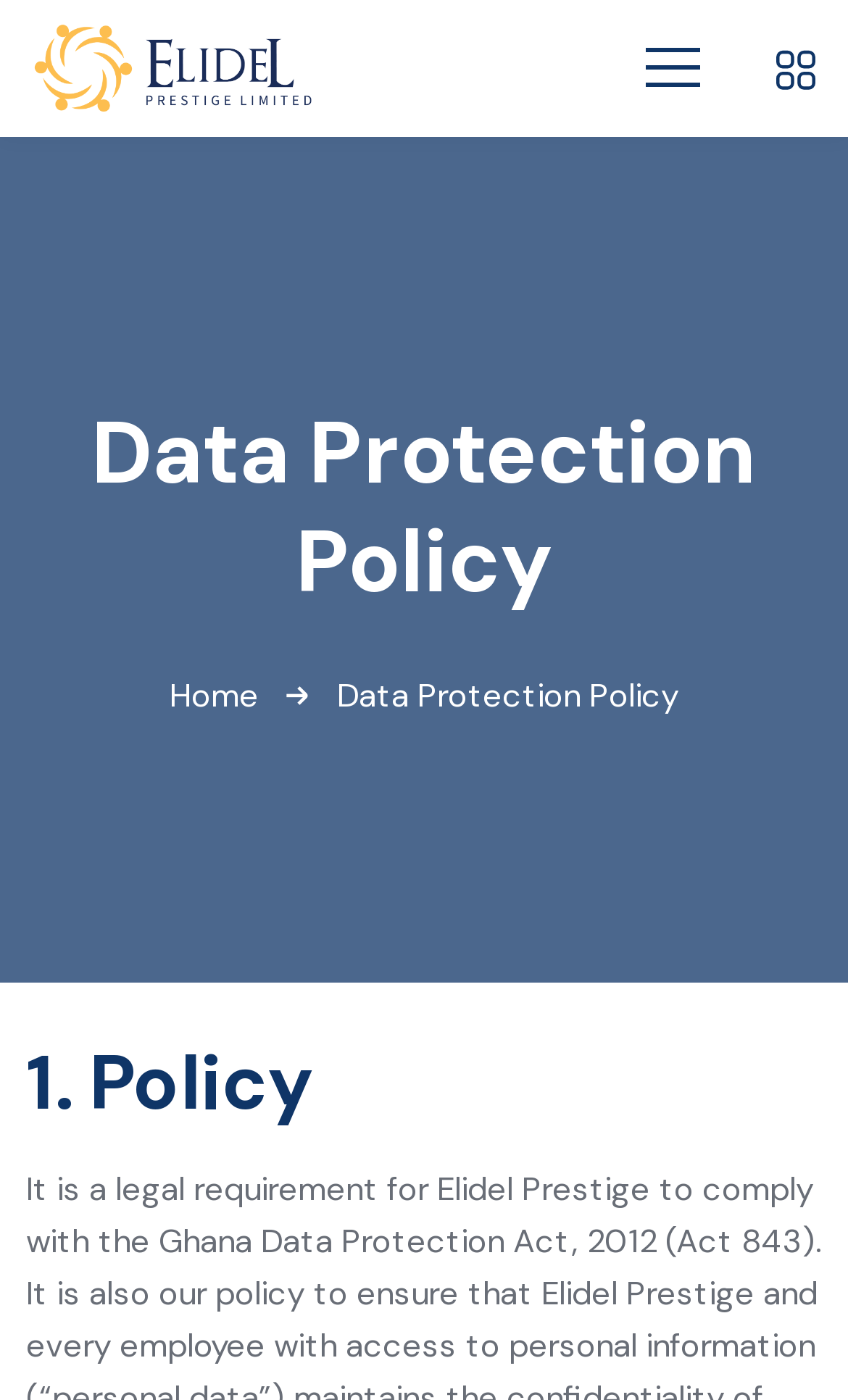Present a detailed account of what is displayed on the webpage.

The webpage is about the Data Protection Policy of Elidel Prestige Limited. At the top, there is a header section that spans the entire width of the page, containing a link to the company's homepage, "Elidel Prestige Limited", accompanied by a small image of the company's logo. To the right of the logo, there is another small image. 

Below the header section, there is a title "Data Protection Policy" that takes up most of the page's width. Underneath the title, there is a link to the "Home" page, positioned slightly to the left of the center. 

The main content of the policy starts with a heading "1. Policy", which is located near the bottom of the page, spanning almost the entire width. The policy text itself is not explicitly mentioned, but it is likely to be presented below the heading, given the context of the webpage.